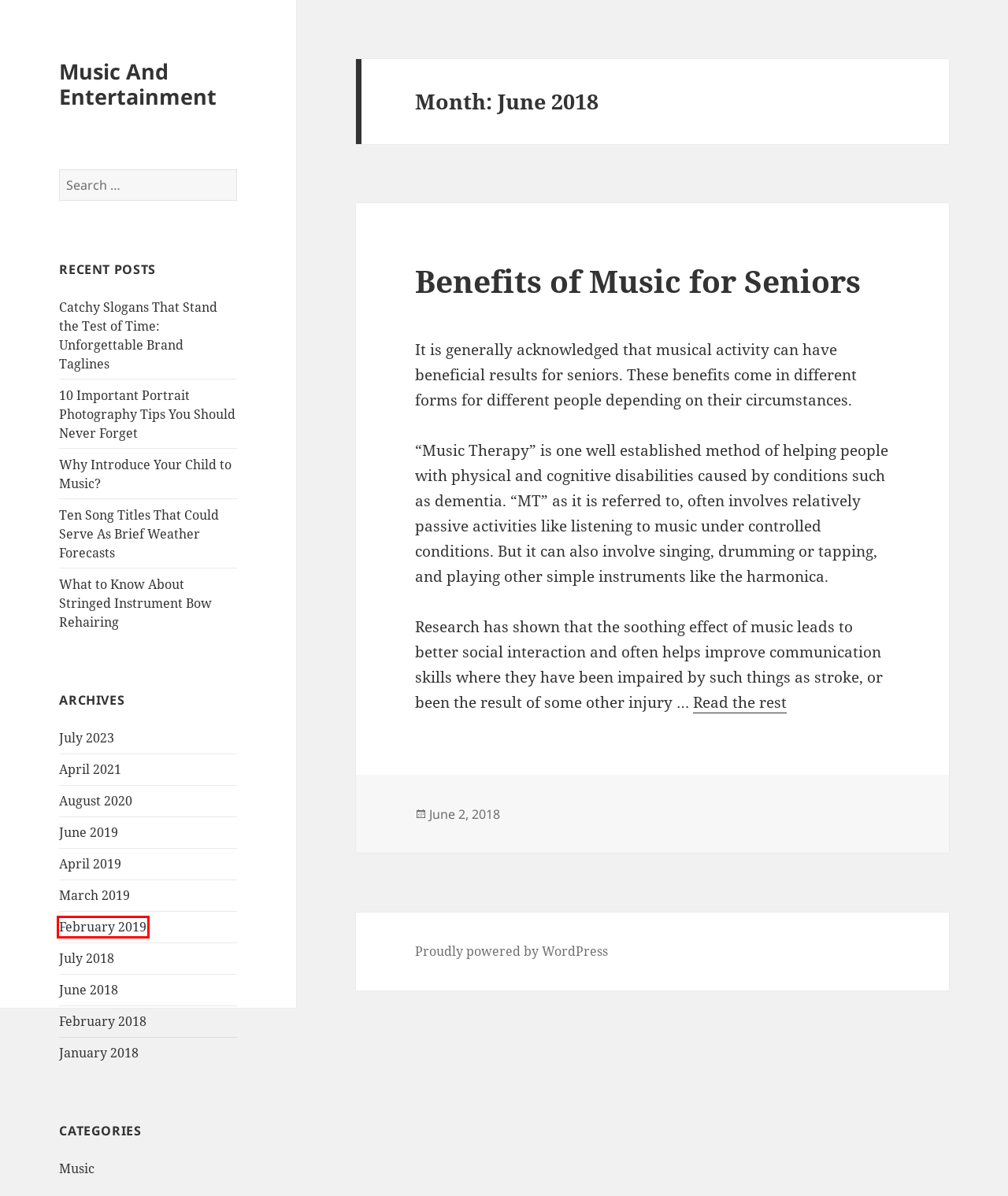Observe the screenshot of a webpage with a red bounding box highlighting an element. Choose the webpage description that accurately reflects the new page after the element within the bounding box is clicked. Here are the candidates:
A. Music And Entertainment
B. February 2019 – Music And Entertainment
C. Blog Tool, Publishing Platform, and CMS – WordPress.org
D. July 2023 – Music And Entertainment
E. Benefits of Music for Seniors – Music And Entertainment
F. Ten Song Titles That Could Serve As Brief Weather Forecasts – Music And Entertainment
G. Music – Music And Entertainment
H. March 2019 – Music And Entertainment

B